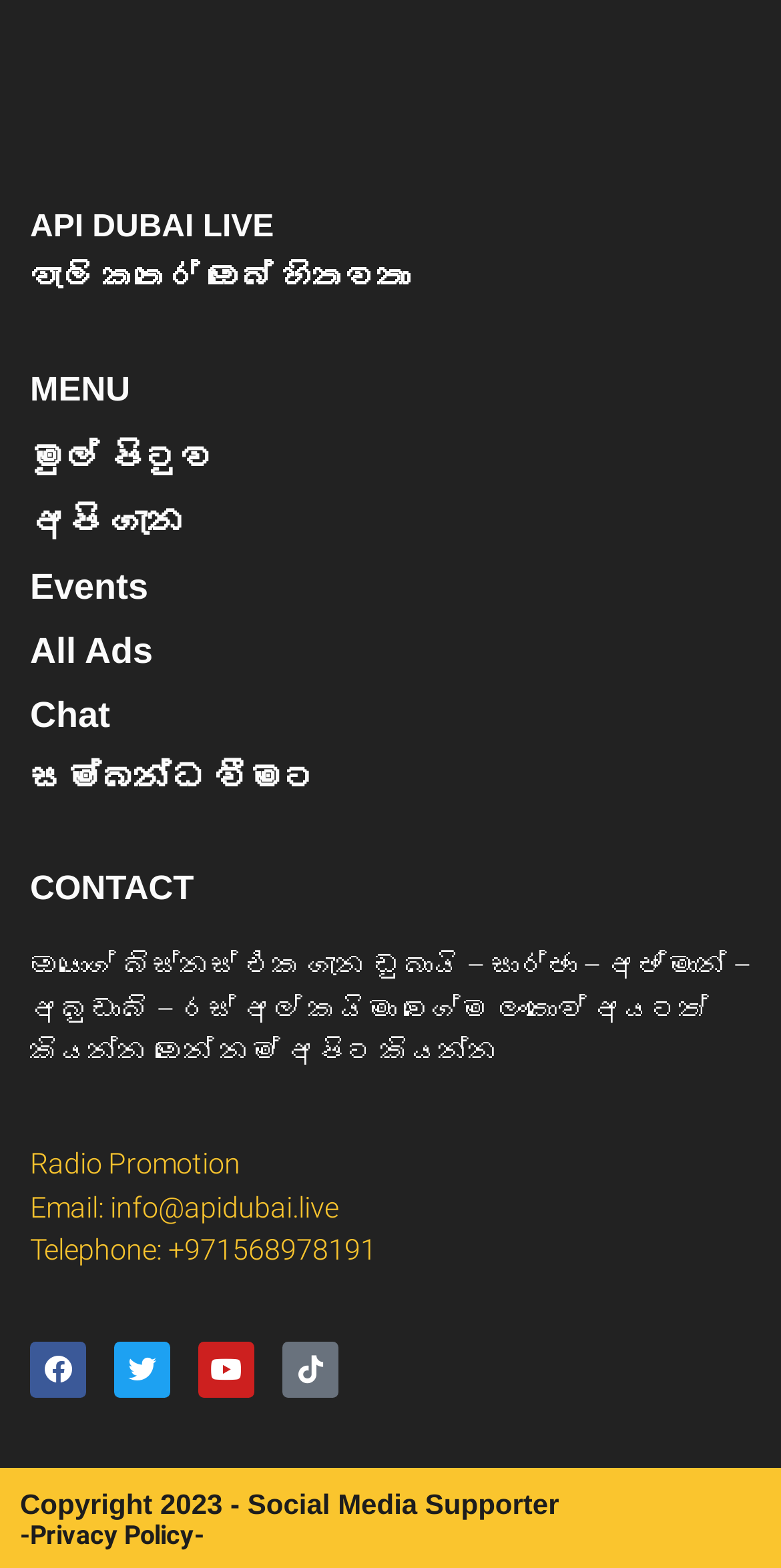What is the email address for contact?
Based on the screenshot, provide your answer in one word or phrase.

info@apidubai.live